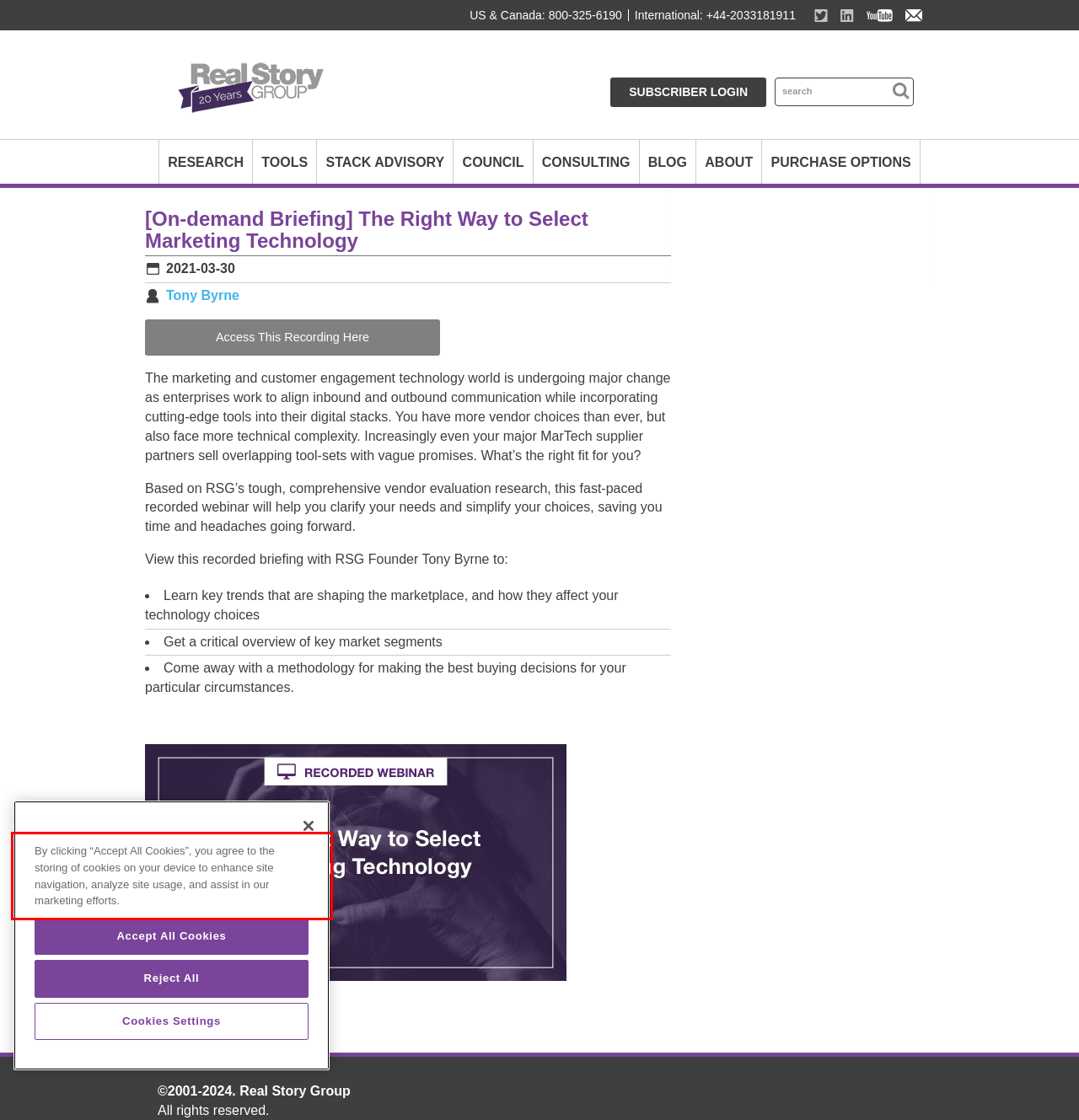Given a screenshot of a webpage containing a red bounding box, perform OCR on the text within this red bounding box and provide the text content.

By clicking “Accept All Cookies”, you agree to the storing of cookies on your device to enhance site navigation, analyze site usage, and assist in our marketing efforts.